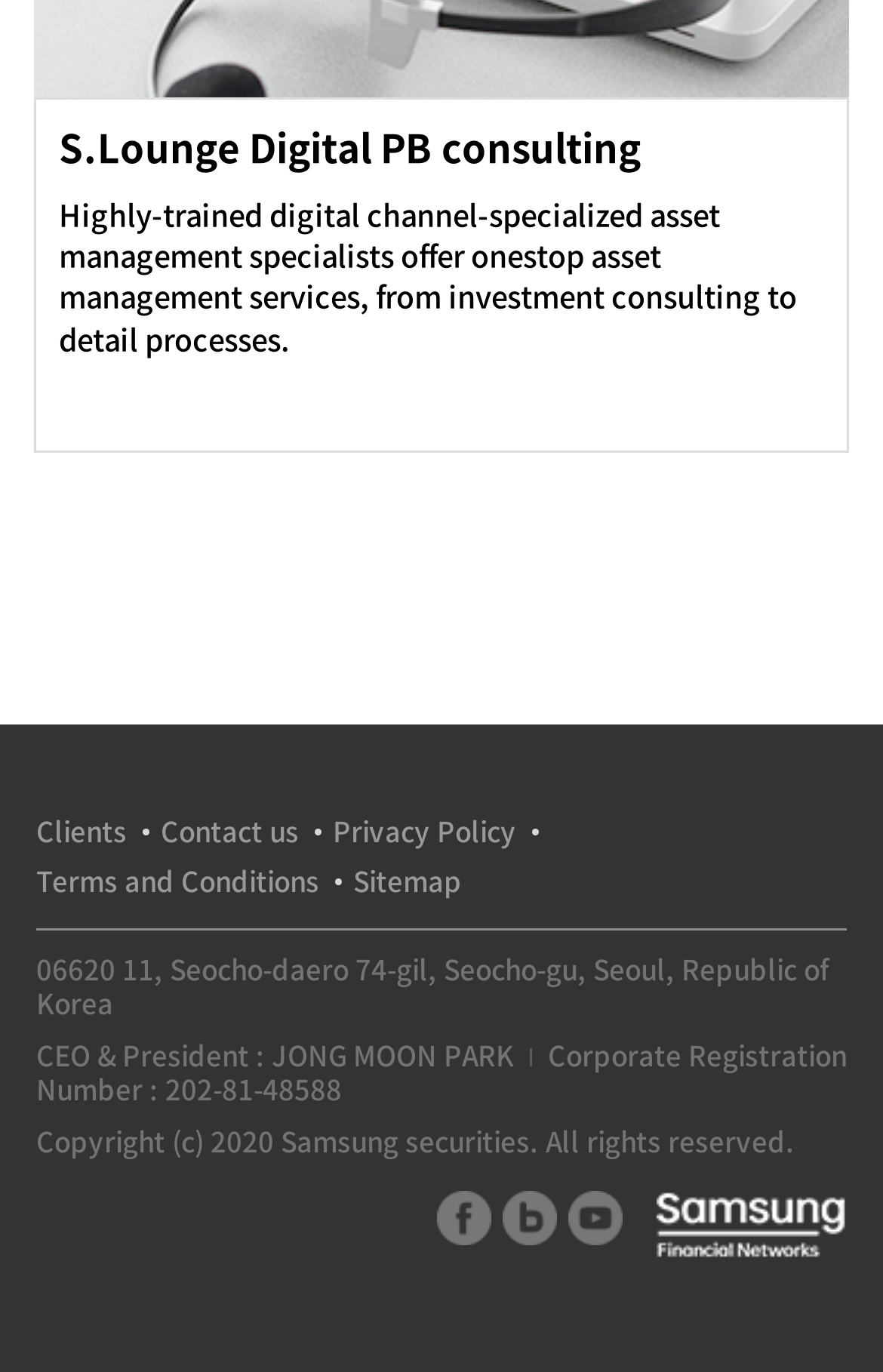What is the company name?
Please give a detailed and thorough answer to the question, covering all relevant points.

The company name can be found in the top section of the webpage, where it is written in a larger font size as 'S.Lounge Digital PB consulting'.